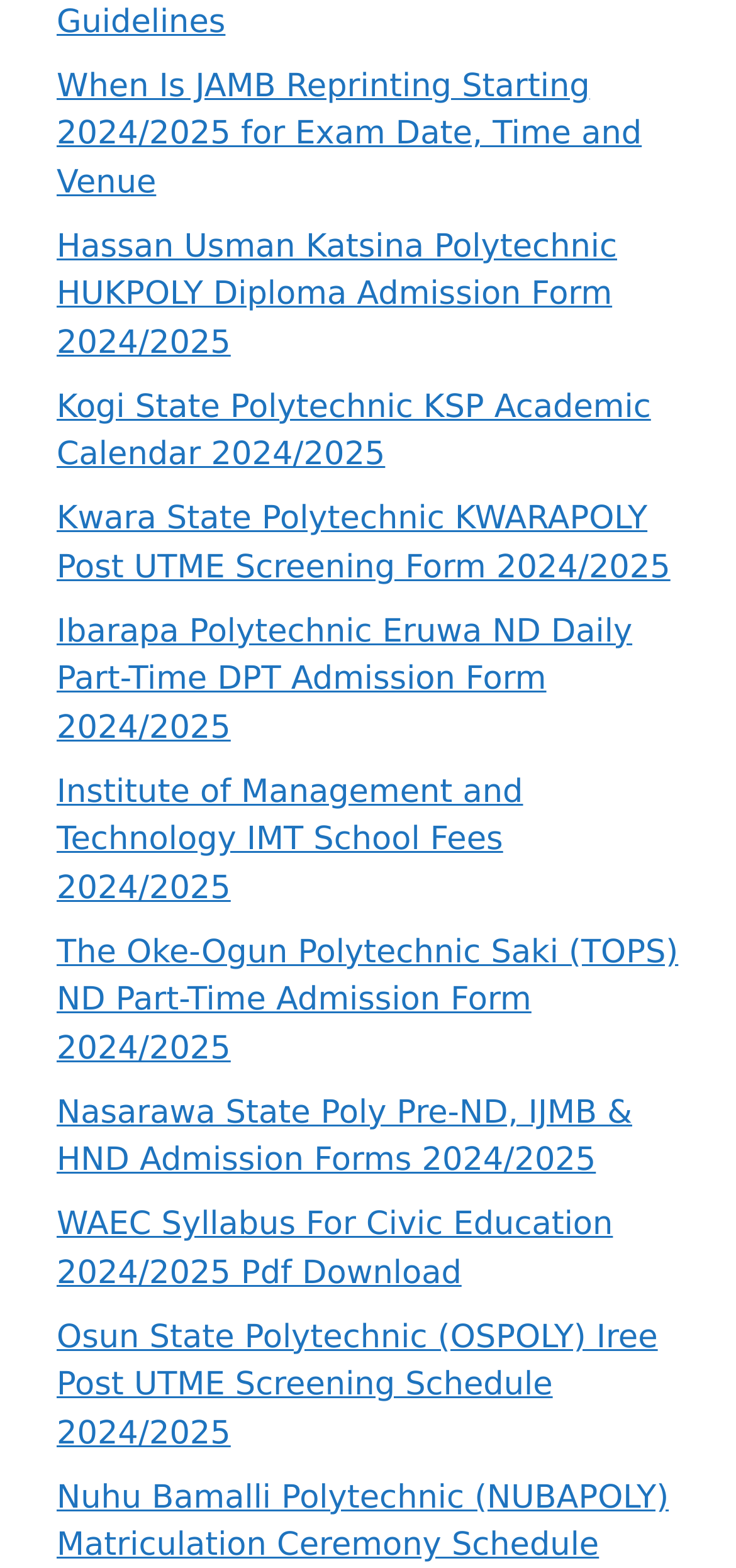What type of education is mentioned in the links?
Examine the image and give a concise answer in one word or a short phrase.

Polytechnic and UTME